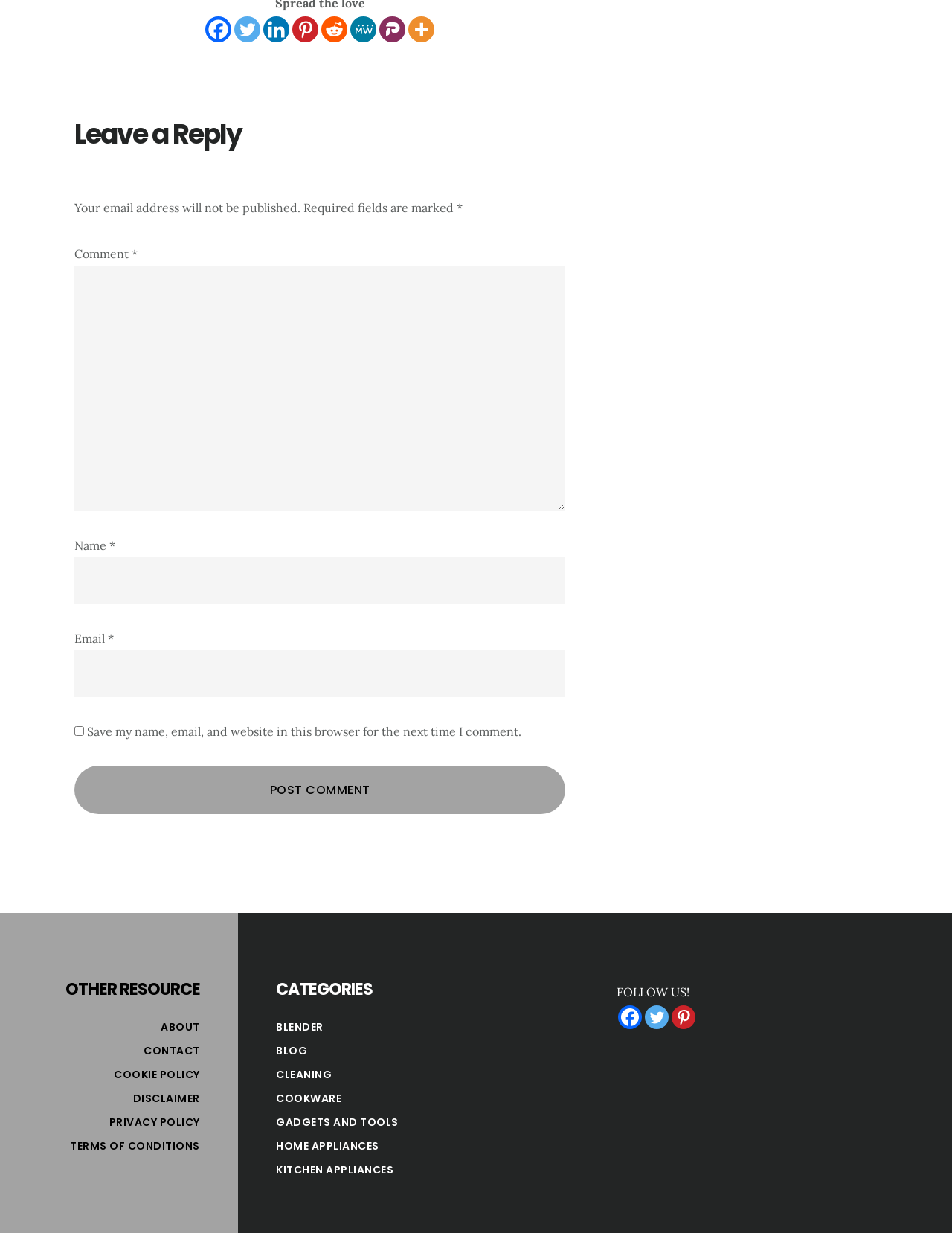Determine the bounding box coordinates of the section to be clicked to follow the instruction: "Leave a comment". The coordinates should be given as four float numbers between 0 and 1, formatted as [left, top, right, bottom].

[0.078, 0.215, 0.594, 0.414]